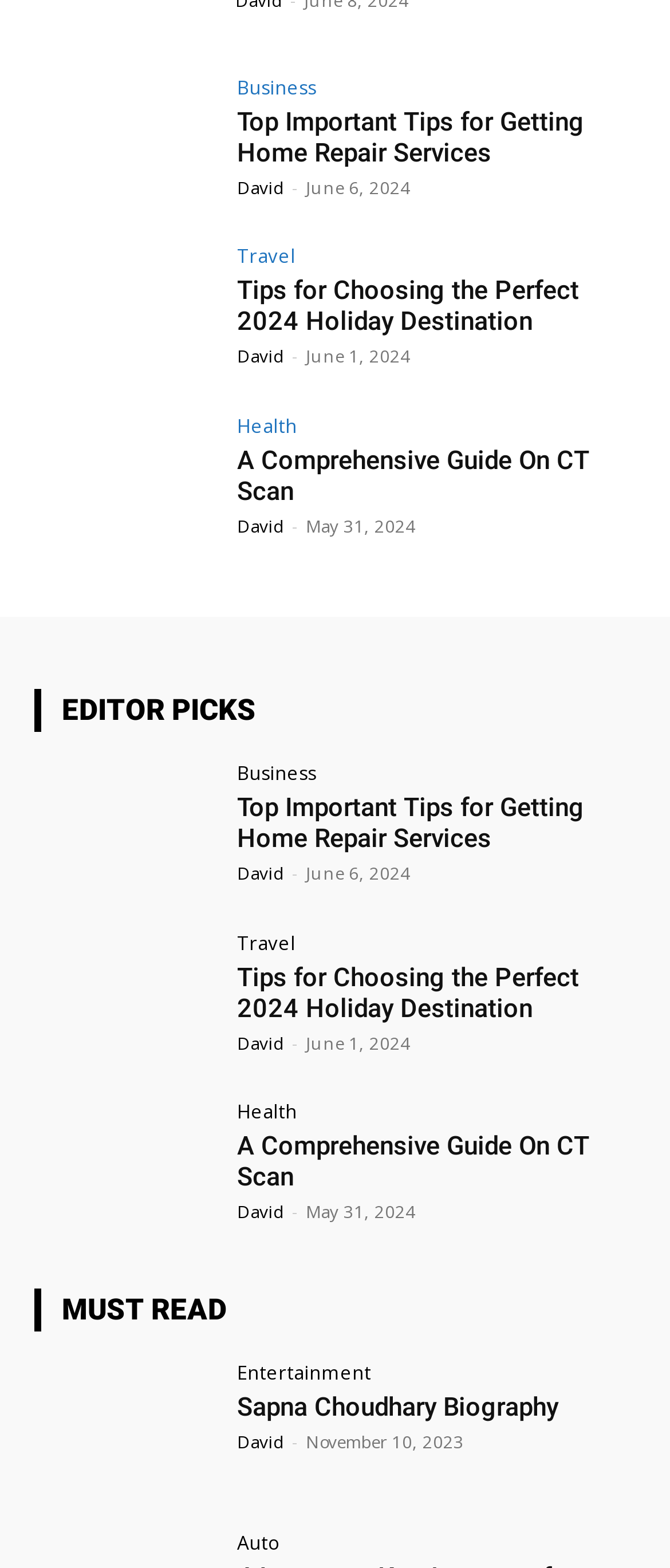How many categories are listed on the webpage?
With the help of the image, please provide a detailed response to the question.

There are 5 categories listed on the webpage, namely 'Business', 'Travel', 'Health', 'Entertainment', and 'Auto', as indicated by the link elements with category names.